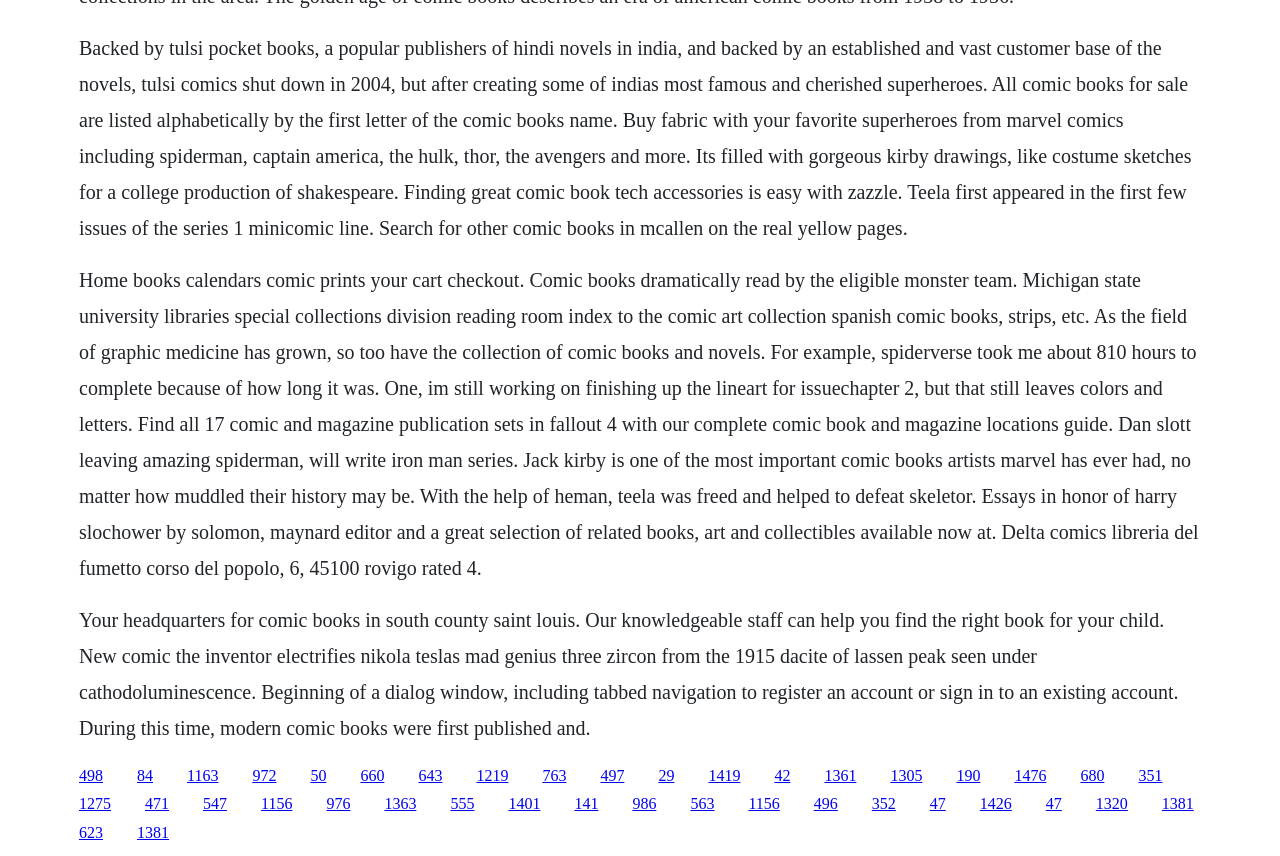Please provide a brief answer to the following inquiry using a single word or phrase:
What is the significance of Jack Kirby?

Important comic book artist